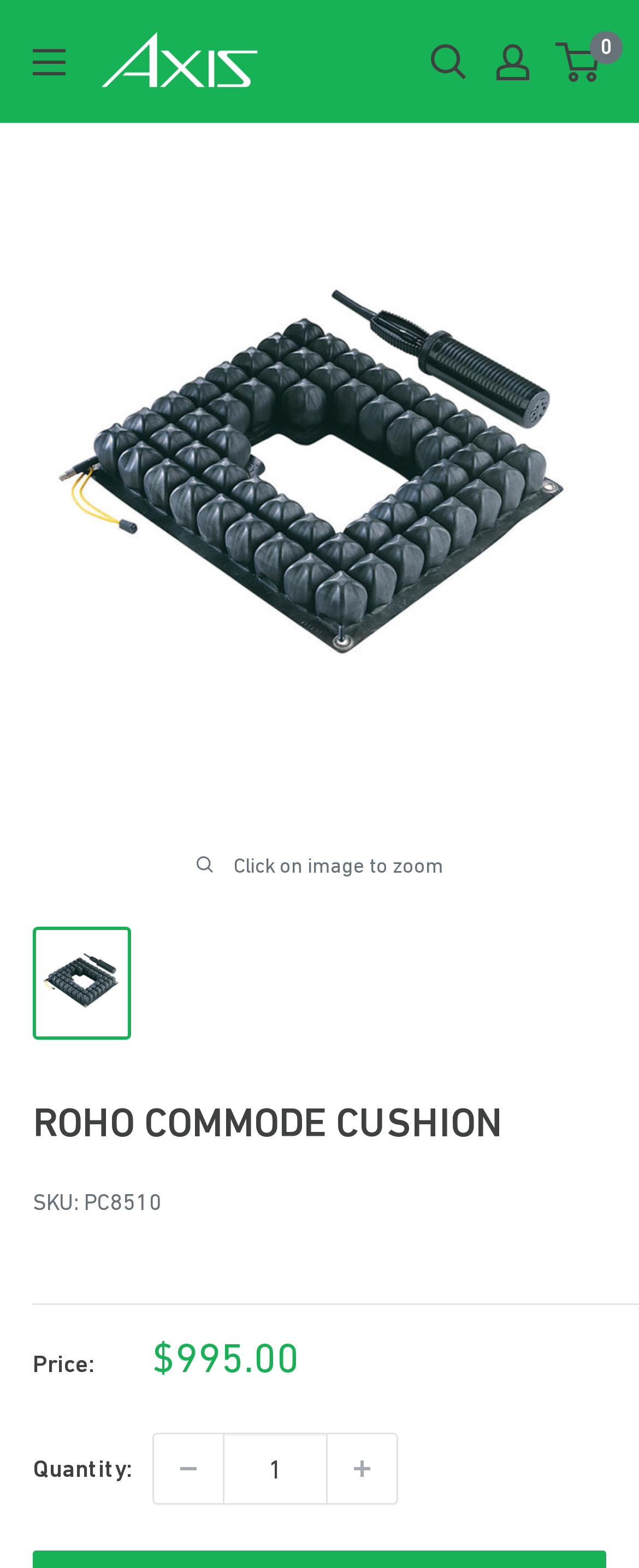Please identify the bounding box coordinates of the region to click in order to complete the task: "Search for products". The coordinates must be four float numbers between 0 and 1, specified as [left, top, right, bottom].

[0.674, 0.028, 0.731, 0.051]